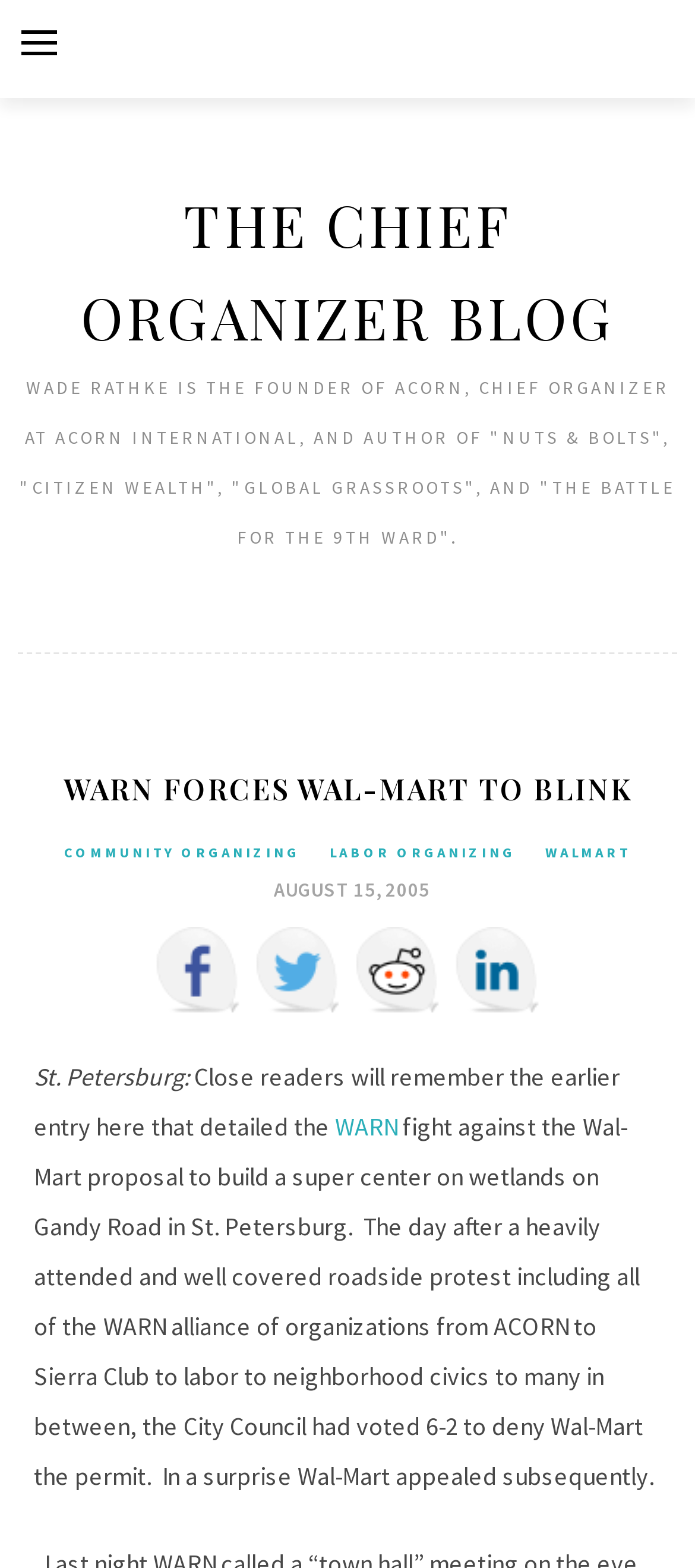Find the headline of the webpage and generate its text content.

THE CHIEF ORGANIZER BLOG